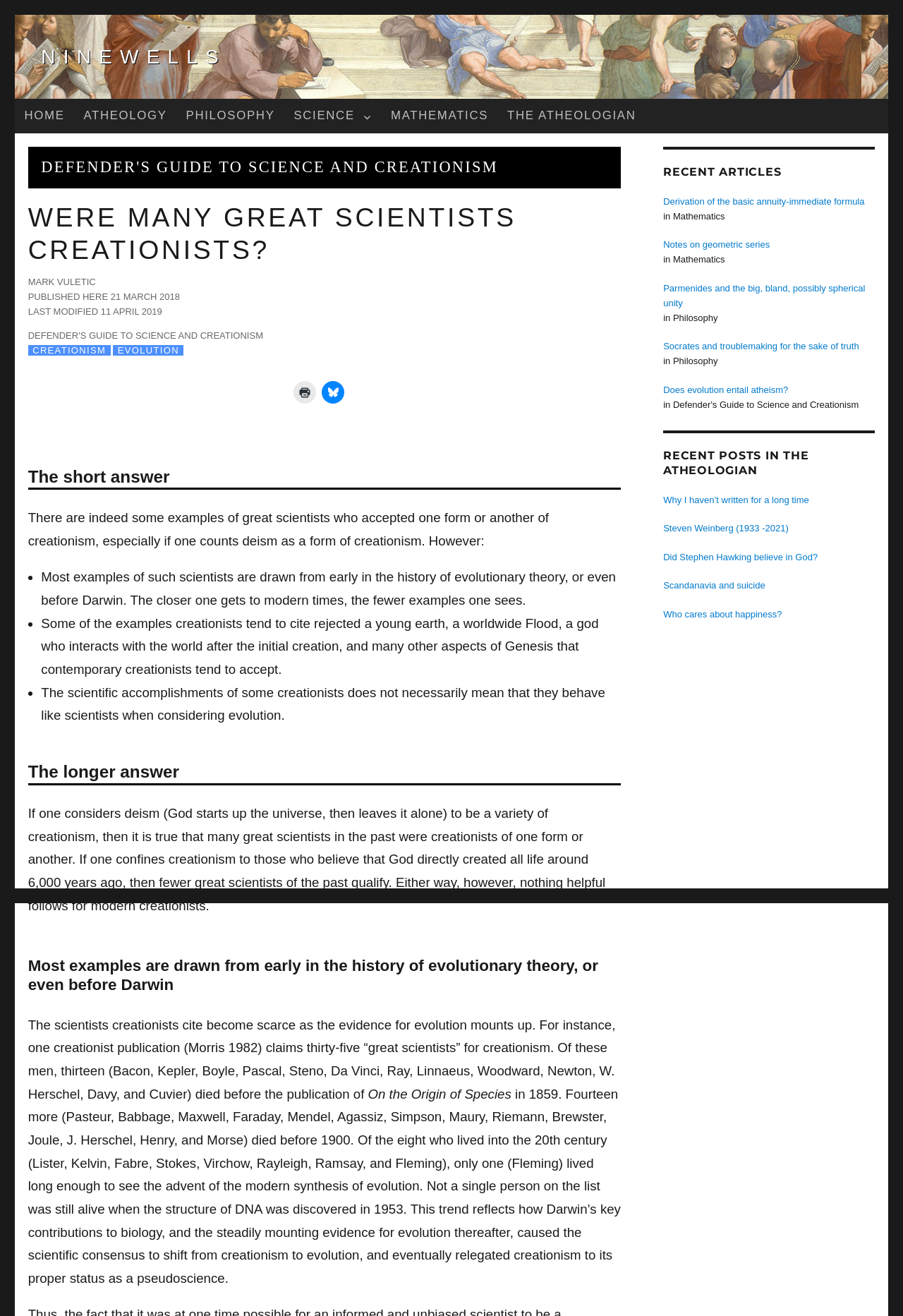How many recent articles are listed?
Provide a detailed answer to the question, using the image to inform your response.

The recent articles section is located on the right side of the webpage and lists 5 articles, including 'Derivation of the basic annuity-immediate formula', 'Notes on geometric series', 'Parmenides and the big, bland, possibly spherical unity', 'Socrates and troublemaking for the sake of truth', and 'Does evolution entail atheism?'.